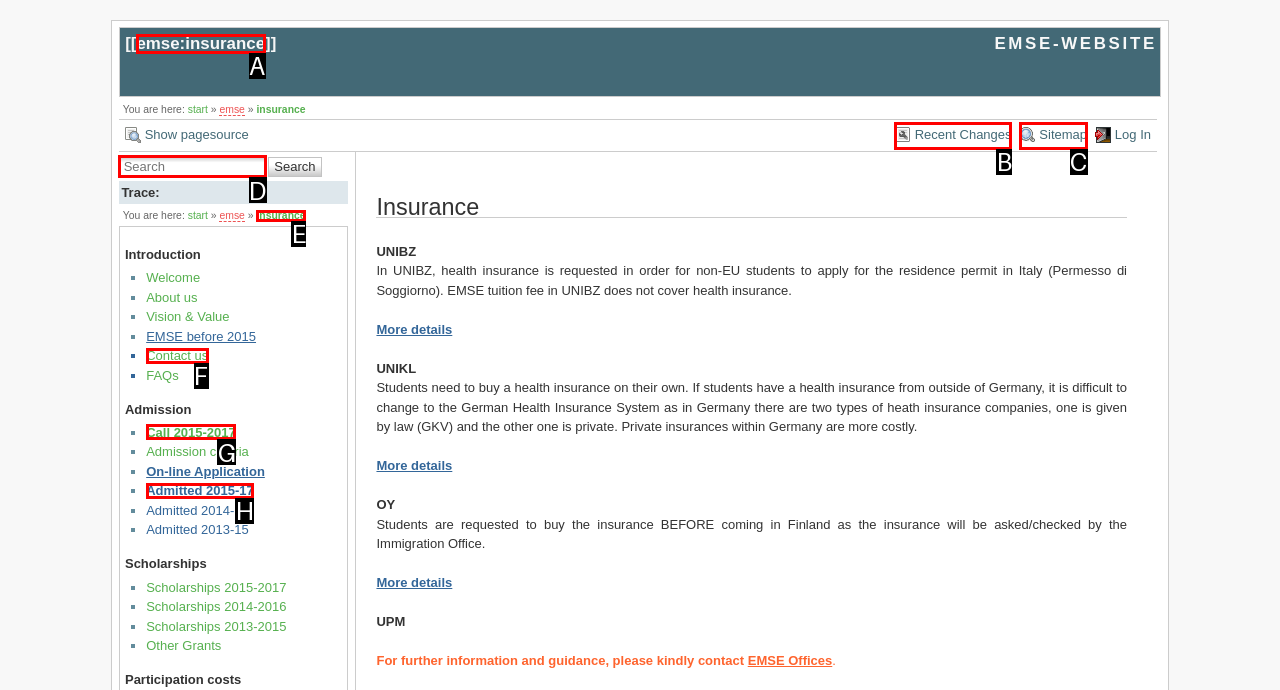Which HTML element matches the description: Recent Changes the best? Answer directly with the letter of the chosen option.

B